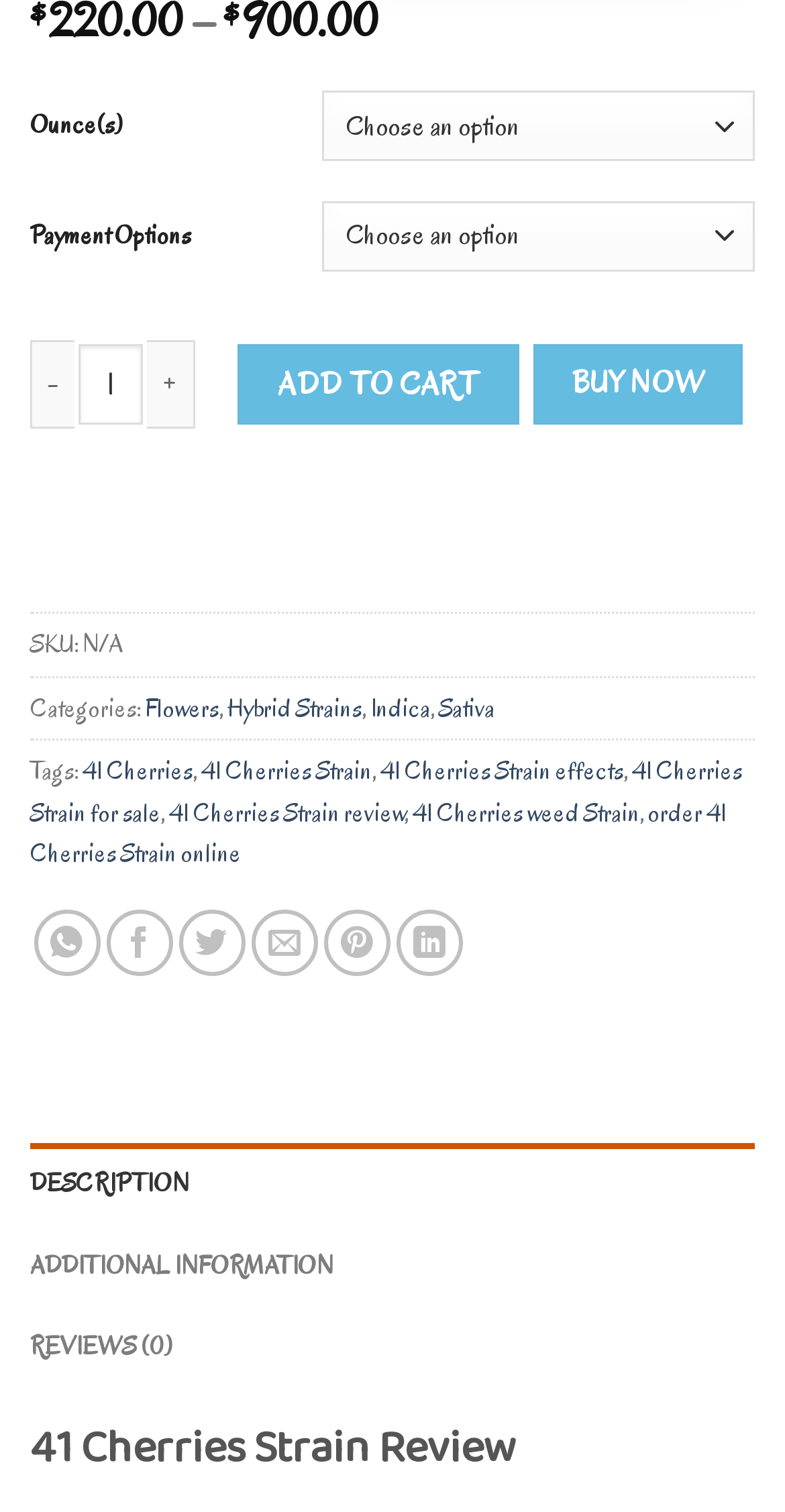Determine the bounding box coordinates for the area you should click to complete the following instruction: "Increase the quantity of 41 Cherries Strain".

[0.187, 0.225, 0.249, 0.283]